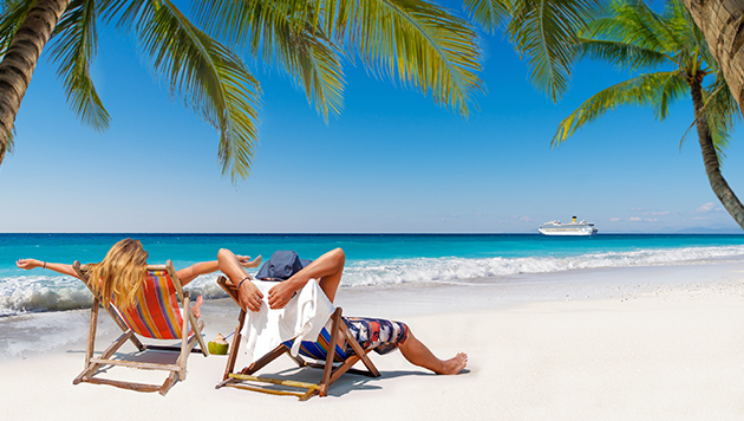Use a single word or phrase to answer the question: 
What is sailing on the horizon?

A cruise ship